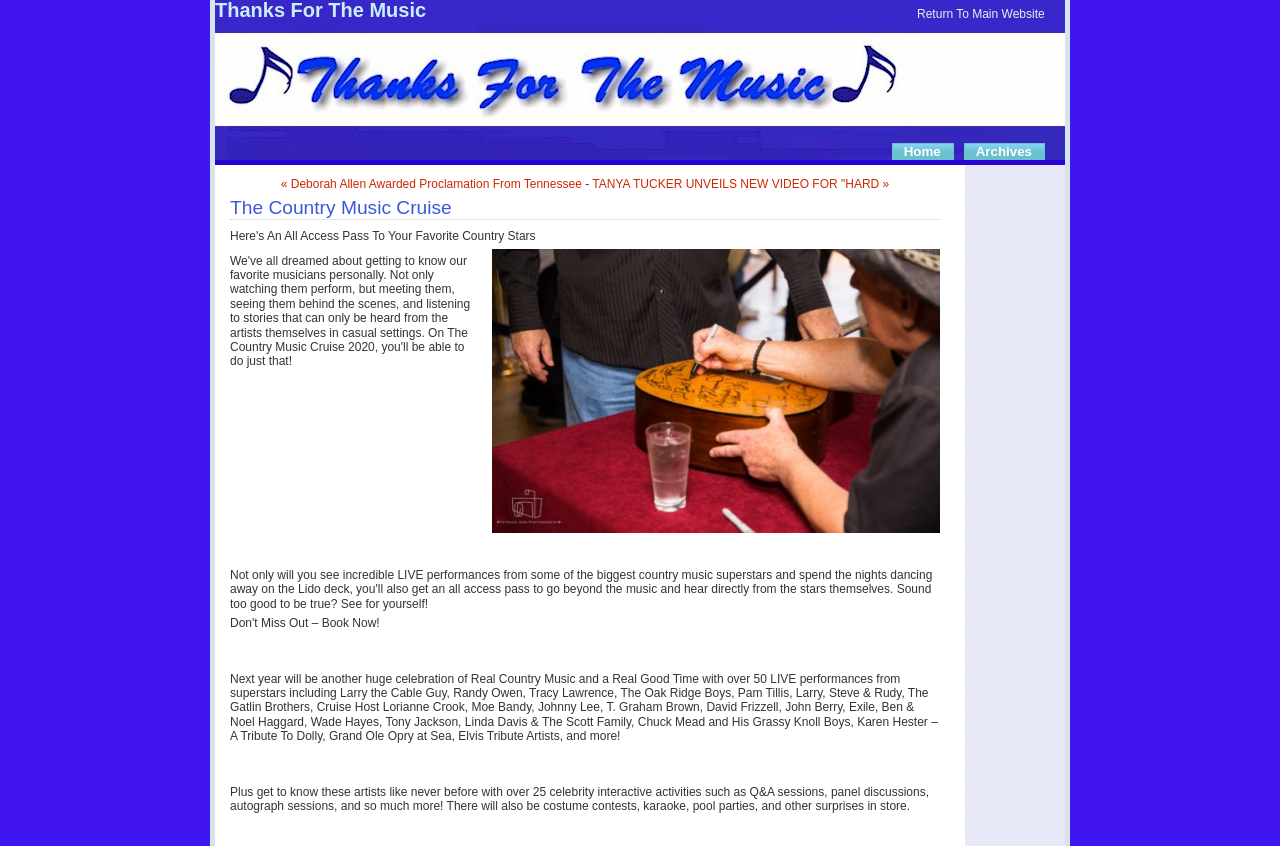Give a detailed overview of the webpage's appearance and contents.

The webpage is about The Country Music Cruise, a music event featuring various country music stars. At the top right corner, there is a link to "Return To Main Website" and a static text element with no readable content. Below this, there are two links, "Home" and "Archives", positioned side by side.

On the left side of the page, there is a section with a link to an article about Deborah Allen receiving a proclamation from Tennessee, followed by a separator dash, and then a link to an article about Tanya Tucker's new video. 

The main content of the page is headed by a title "The Country Music Cruise" at the top center. Below this, there is a long paragraph describing the event, which will feature over 50 live performances by country music superstars, including Larry the Cable Guy, Randy Owen, and Tracy Lawrence, among others. The paragraph also mentions that attendees will have the opportunity to interact with these artists through Q&A sessions, panel discussions, and autograph sessions.

Another paragraph below this describes the various activities that will take place during the event, including costume contests, karaoke, pool parties, and other surprises. Overall, the webpage appears to be promoting The Country Music Cruise event and providing information about the performers and activities that will be featured.